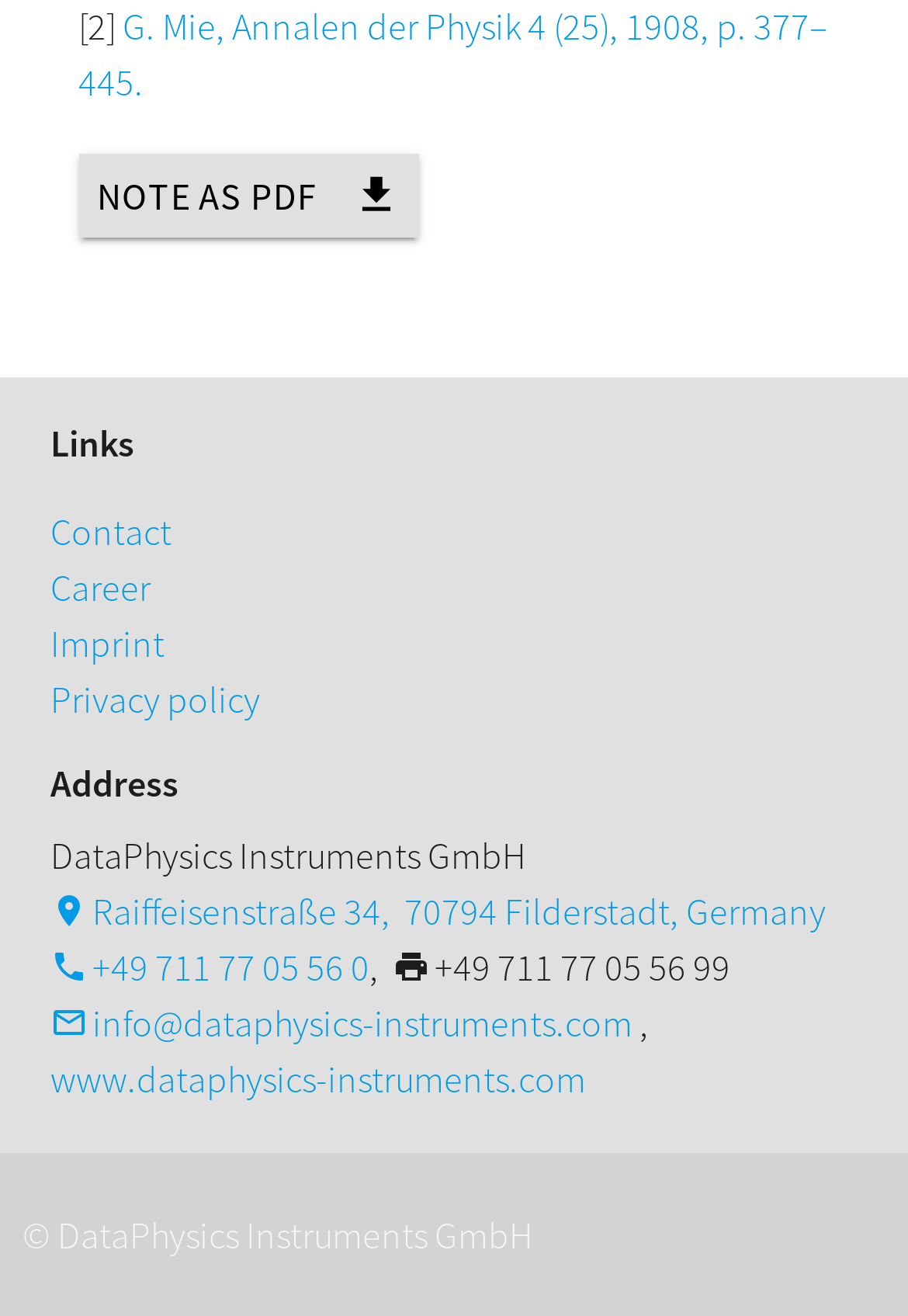Refer to the screenshot and answer the following question in detail:
What is the website URL?

The website URL can be found in the 'Address' section, where it is written as 'www.dataphysics-instruments.com' in a link element.